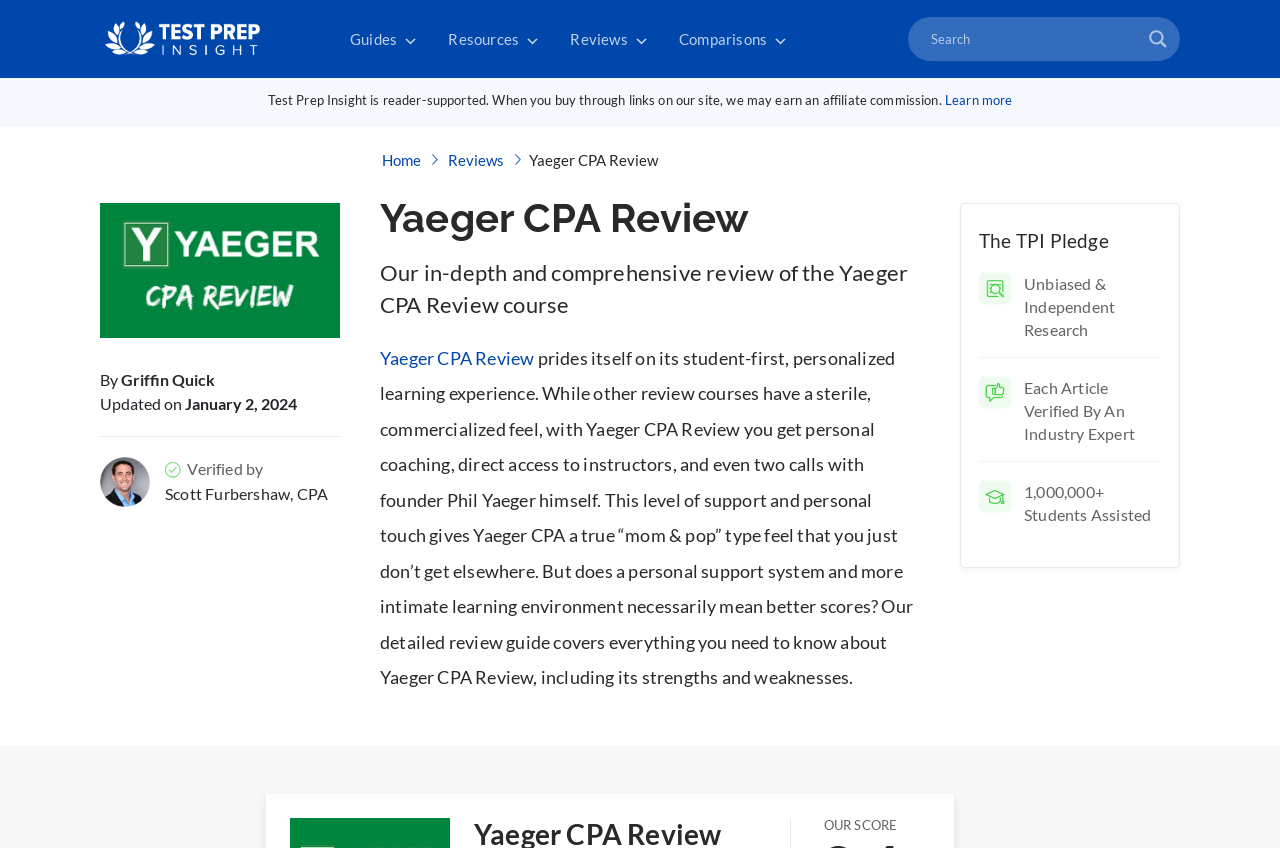Find the bounding box coordinates of the UI element according to this description: "aria-label="Search input" name="phrase" placeholder="Search"".

[0.727, 0.029, 0.89, 0.062]